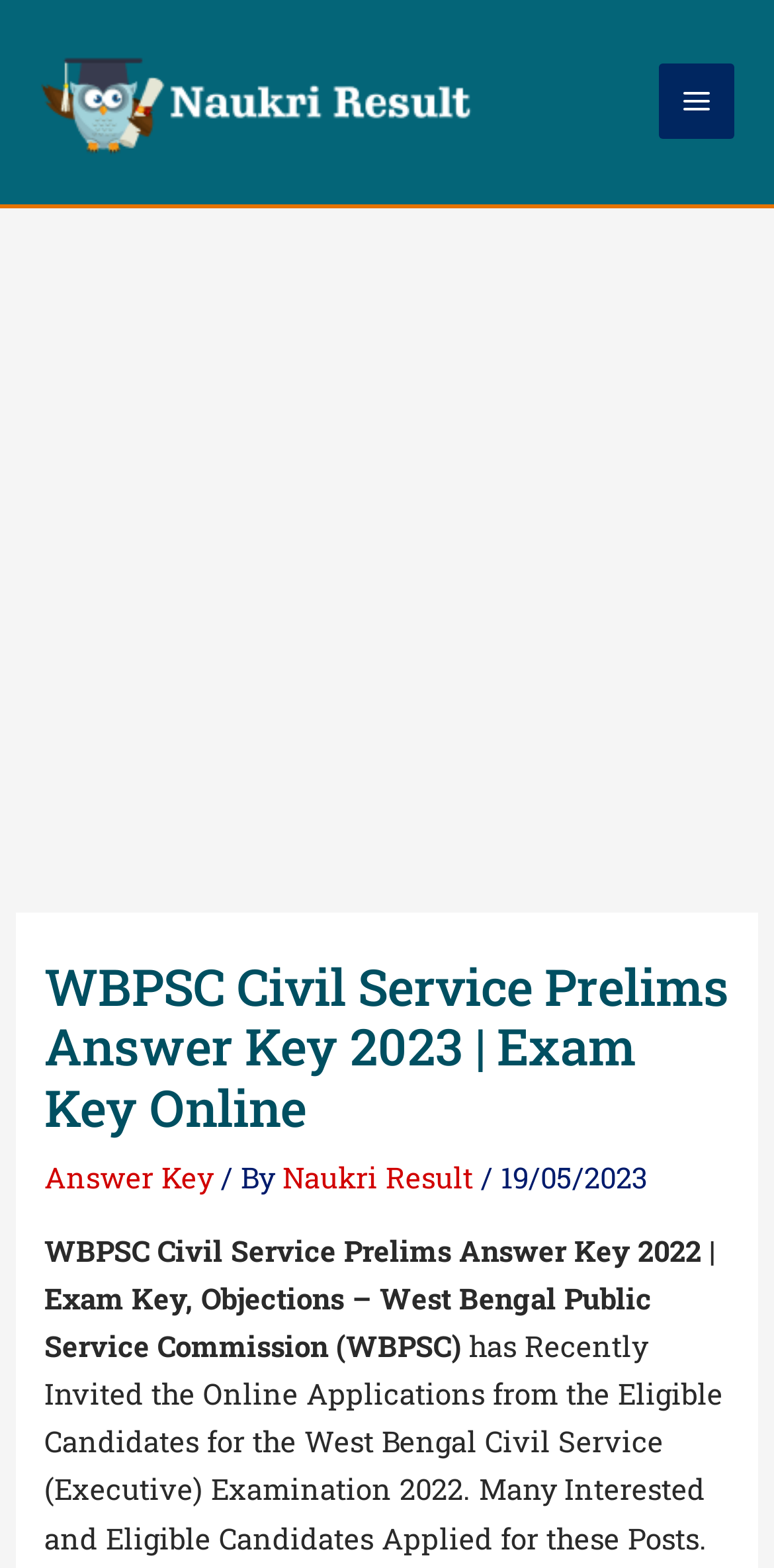Can you find the bounding box coordinates for the UI element given this description: "Naukri Result"? Provide the coordinates as four float numbers between 0 and 1: [left, top, right, bottom].

[0.365, 0.739, 0.622, 0.763]